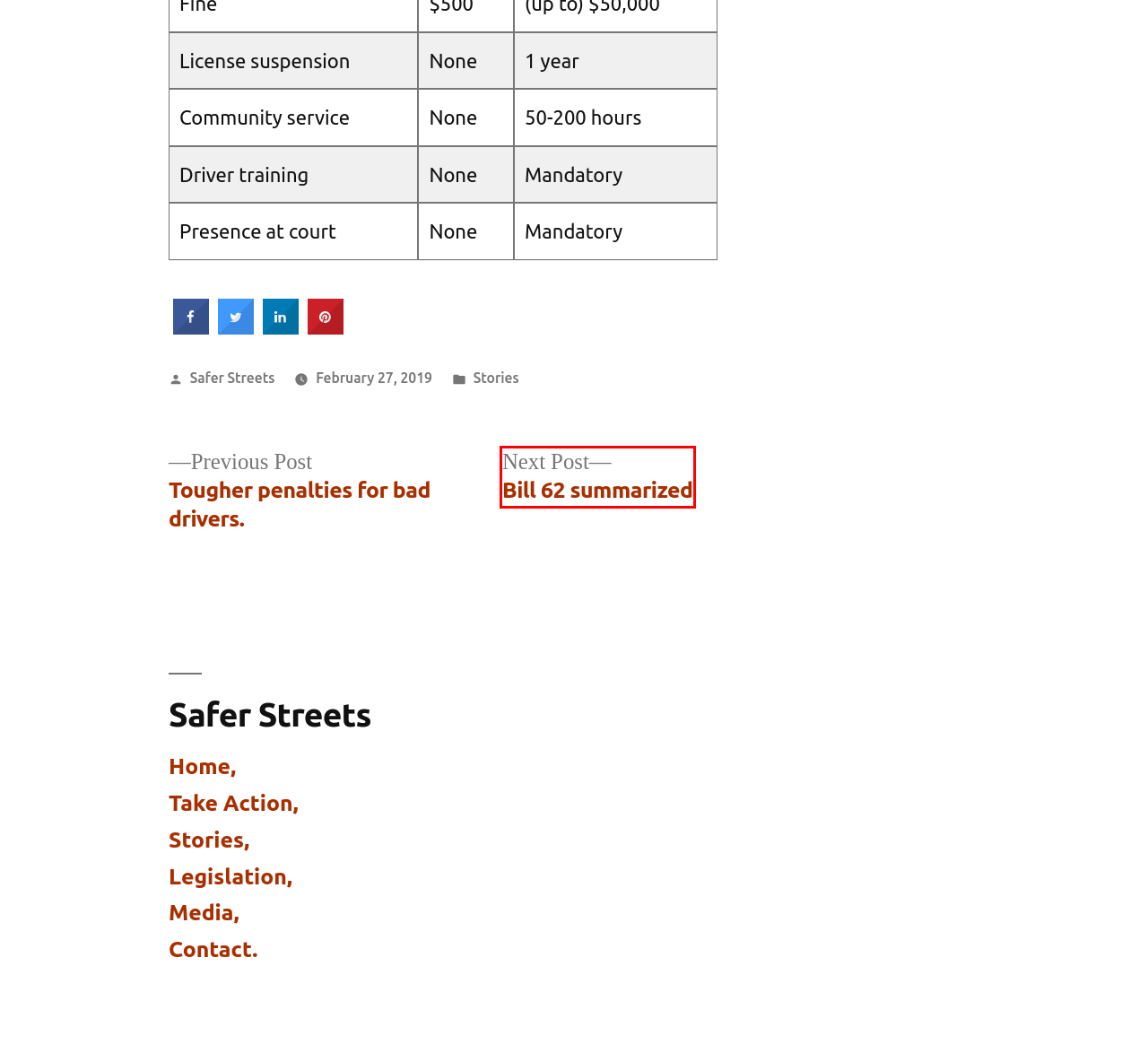Analyze the screenshot of a webpage featuring a red rectangle around an element. Pick the description that best fits the new webpage after interacting with the element inside the red bounding box. Here are the candidates:
A. Safer Streets – Protecting Vulnerable Road Users in Ontario
B. Legislation – Safer Streets
C. Tougher penalties for bad drivers. – Safer Streets
D. Stories – Safer Streets
E. Media – Safer Streets
F. Bill 62 summarized – Safer Streets
G. Take action to protect vulnerable road users in Ontario – Safer Streets
H. Safer Streets – Safer Streets

F